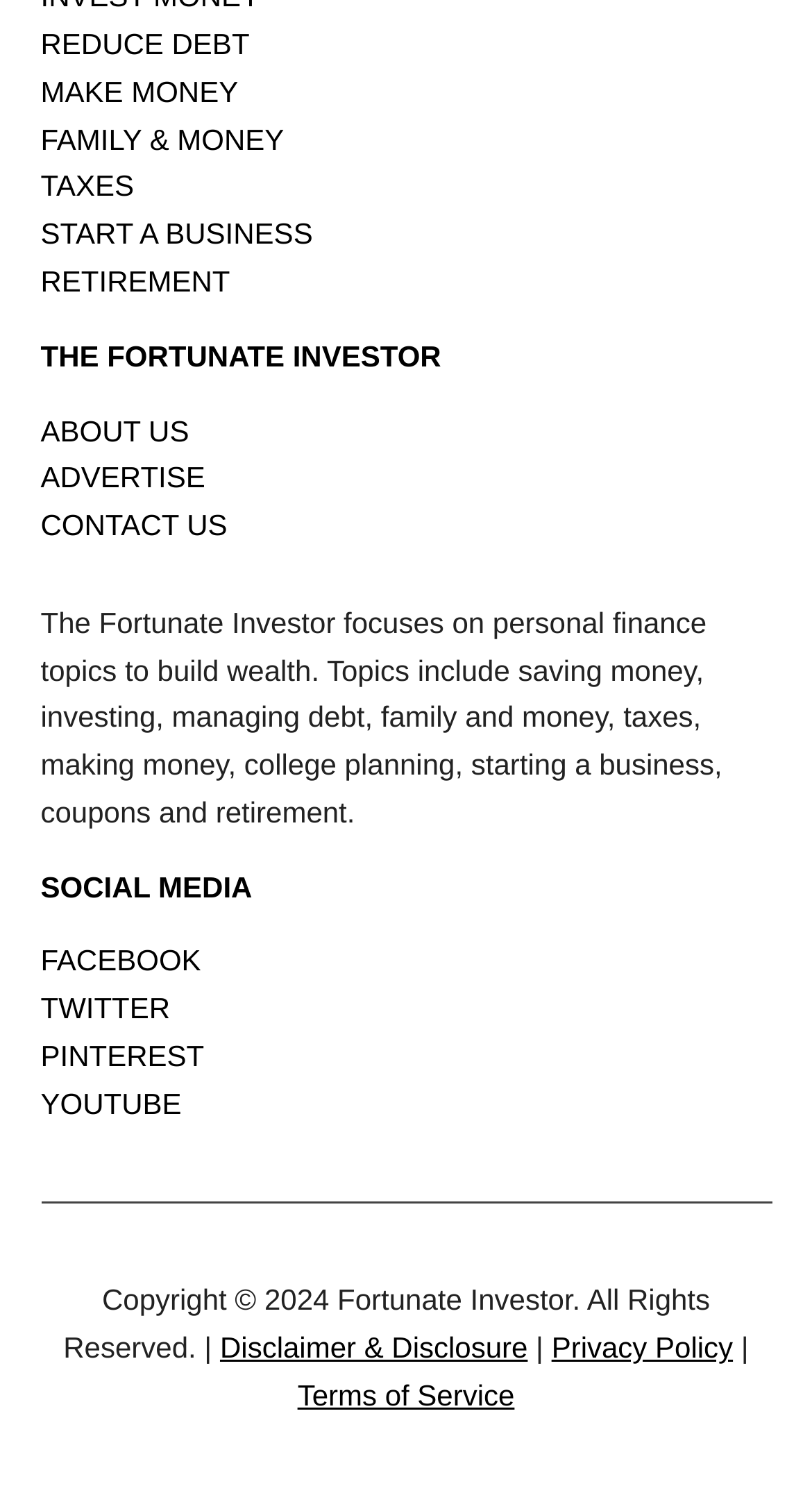Provide the bounding box coordinates in the format (top-left x, top-left y, bottom-right x, bottom-right y). All values are floating point numbers between 0 and 1. Determine the bounding box coordinate of the UI element described as: YOUTUBE

[0.05, 0.731, 0.224, 0.753]